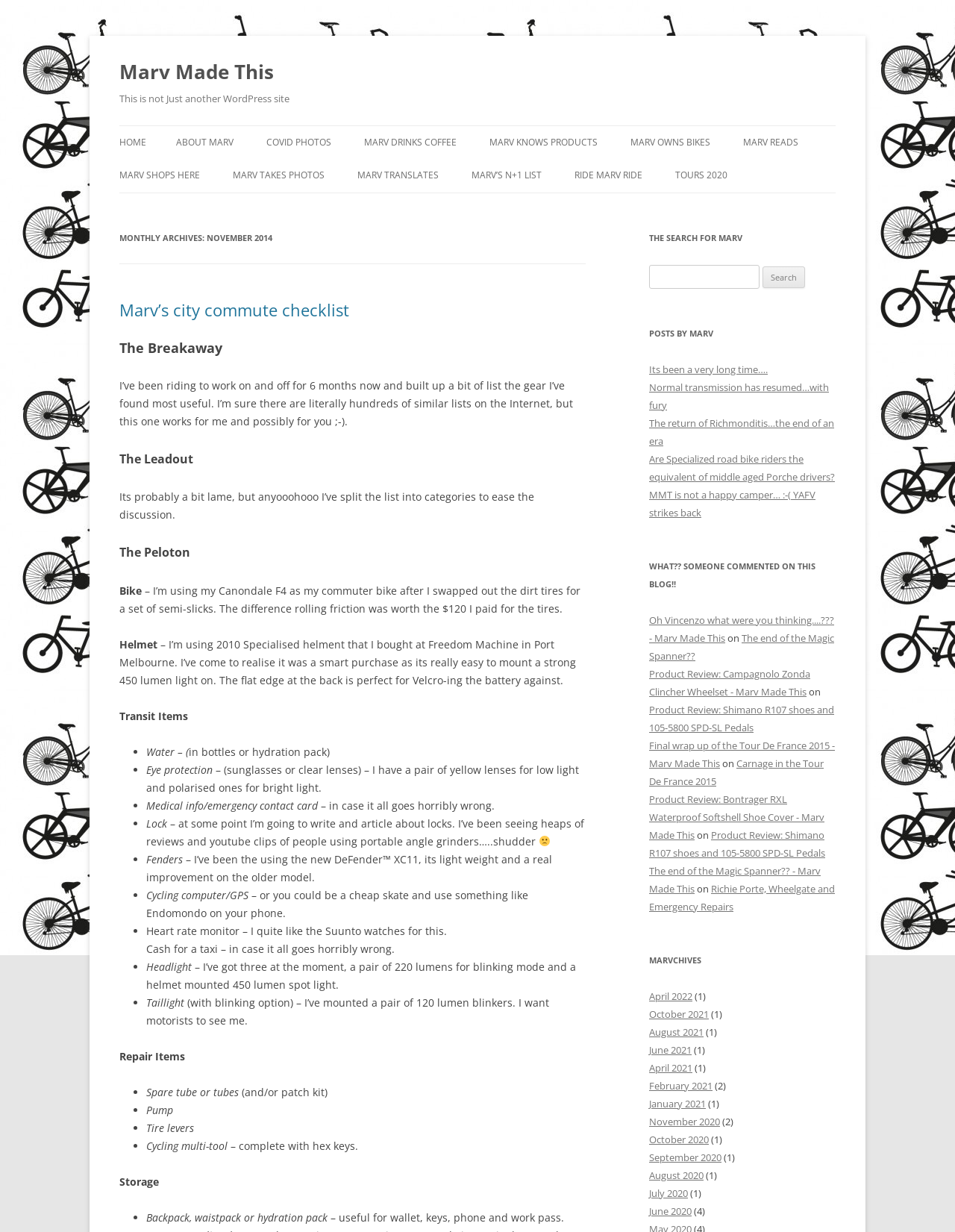How many lumens is the helmet-mounted spot light? Observe the screenshot and provide a one-word or short phrase answer.

450 lumens